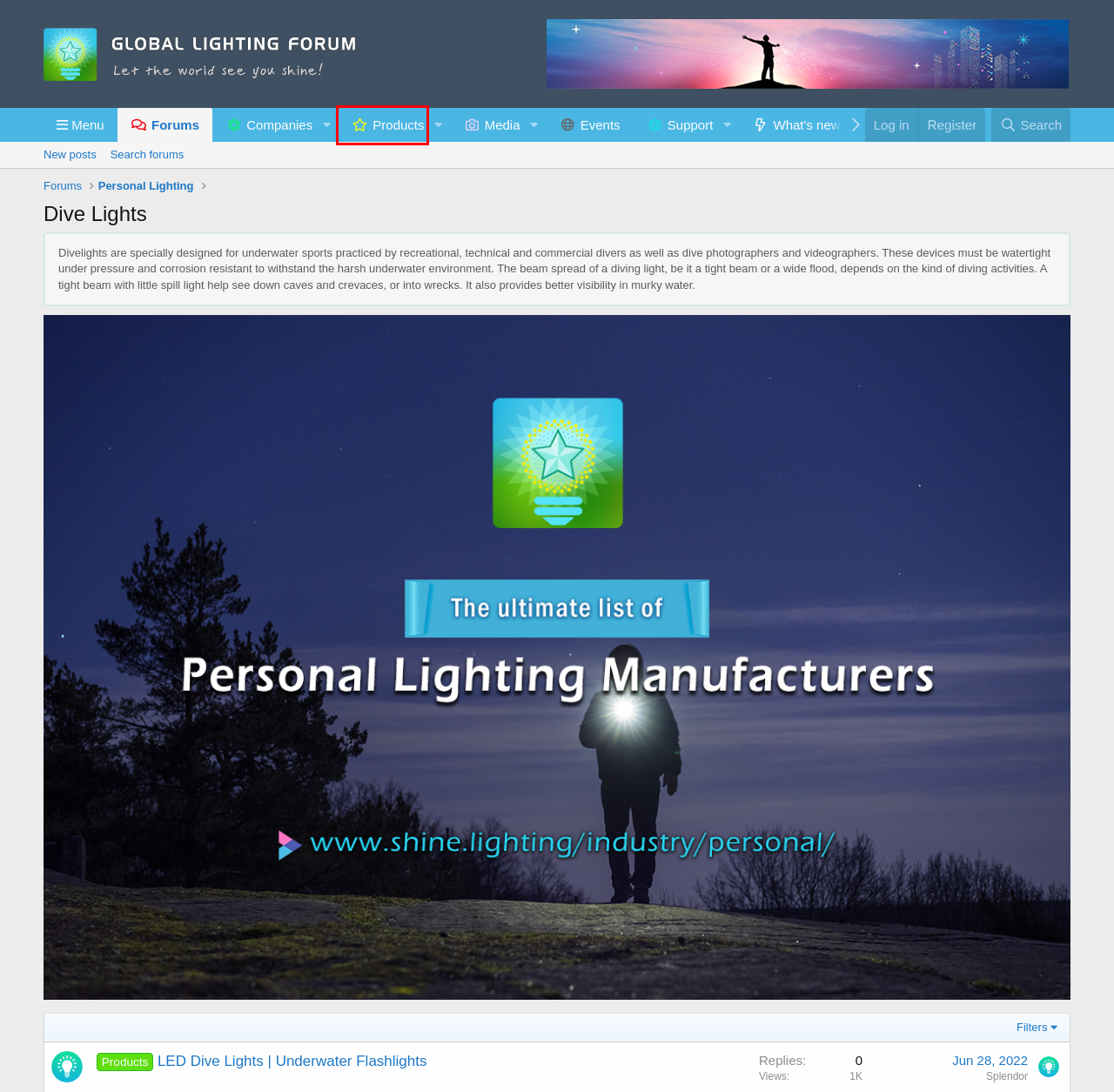Observe the provided screenshot of a webpage that has a red rectangle bounding box. Determine the webpage description that best matches the new webpage after clicking the element inside the red bounding box. Here are the candidates:
A. Global Lighting Forum - Industry Portal & Business Community
B. Open Lighting Product Directory (OLPD) by Global Lighting Forum (GLF)
C. Global Lighting Industry Directory
D. Open Lighting Product Directory - Shine Your Products Online | Global Lighting Forum
E. Global Lighting Events Calendar | 2024-2025 Trade Shows, Expos, Conferences
F. Top Lighting Manufacturers Shaping the Industry
G. Global Lighting Forum - Unite People in the Lighting Industry | Global Lighting Forum
H. How to make free product submissions at OLPD | Global Lighting Forum

B